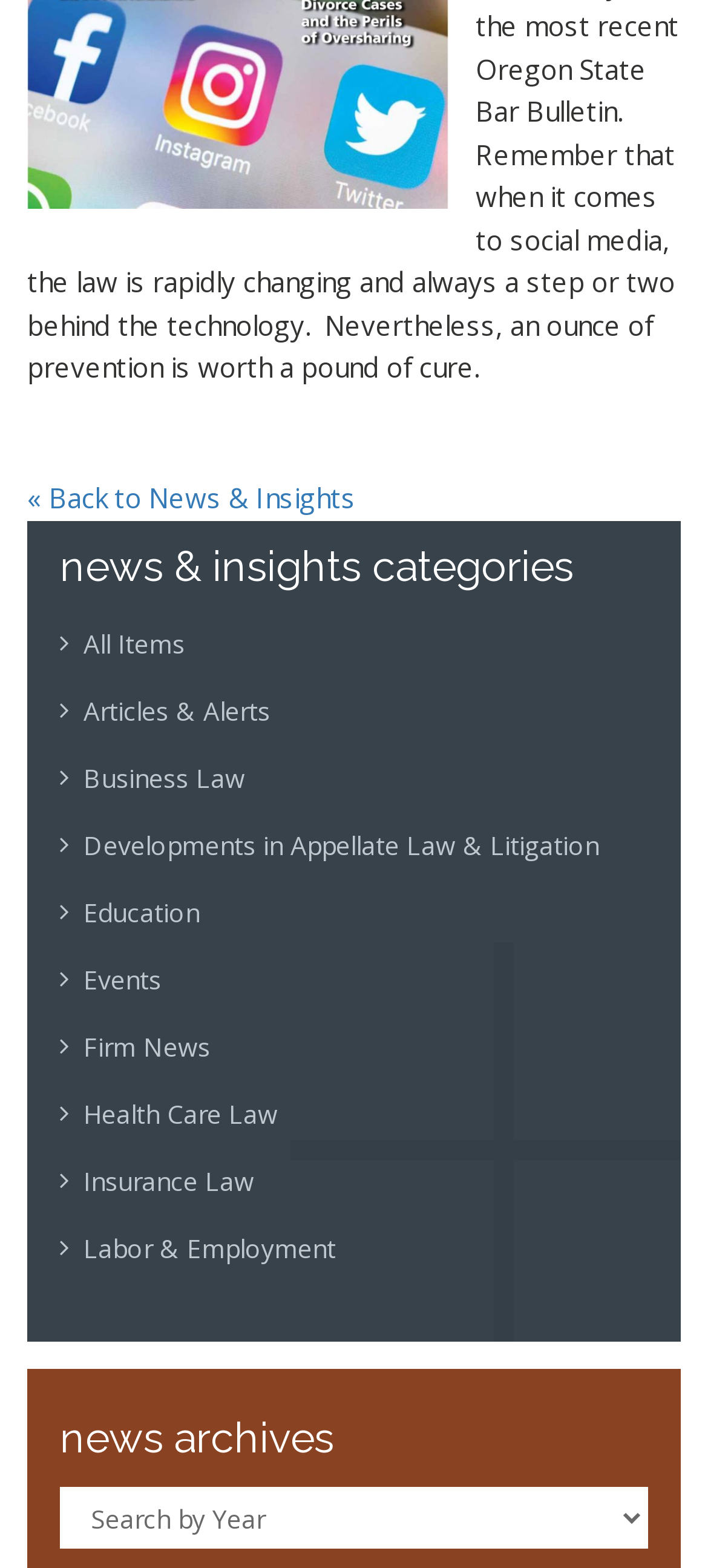Identify the bounding box for the element characterized by the following description: "Labor & Employment".

[0.118, 0.785, 0.474, 0.807]